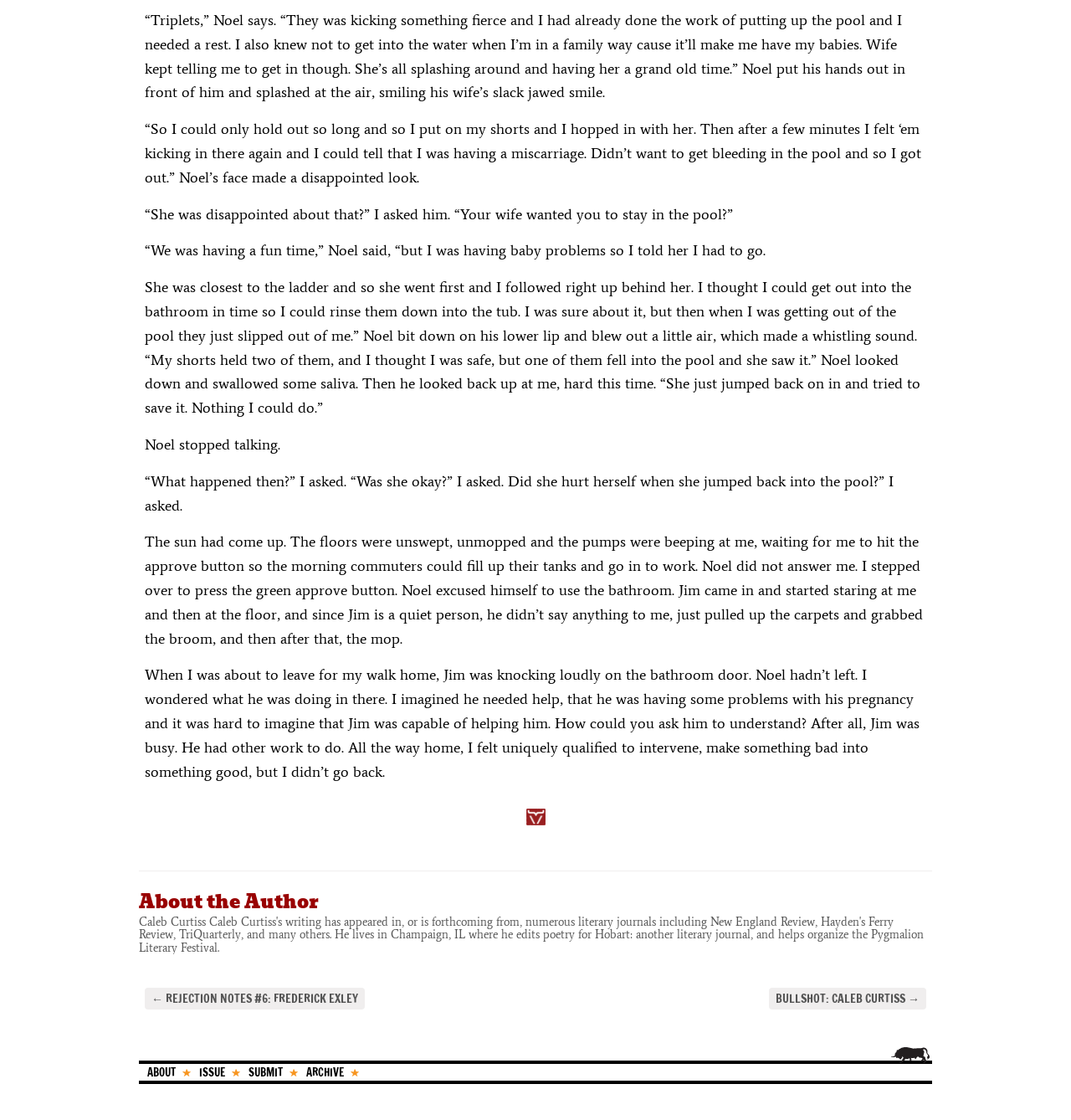What is the author's role in the story?
Please ensure your answer is as detailed and informative as possible.

The author is the narrator of the story, as evident from the use of first-person pronouns such as 'I' and 'me' throughout the text. The author is recounting a conversation with Noel and describing the events that unfolded.